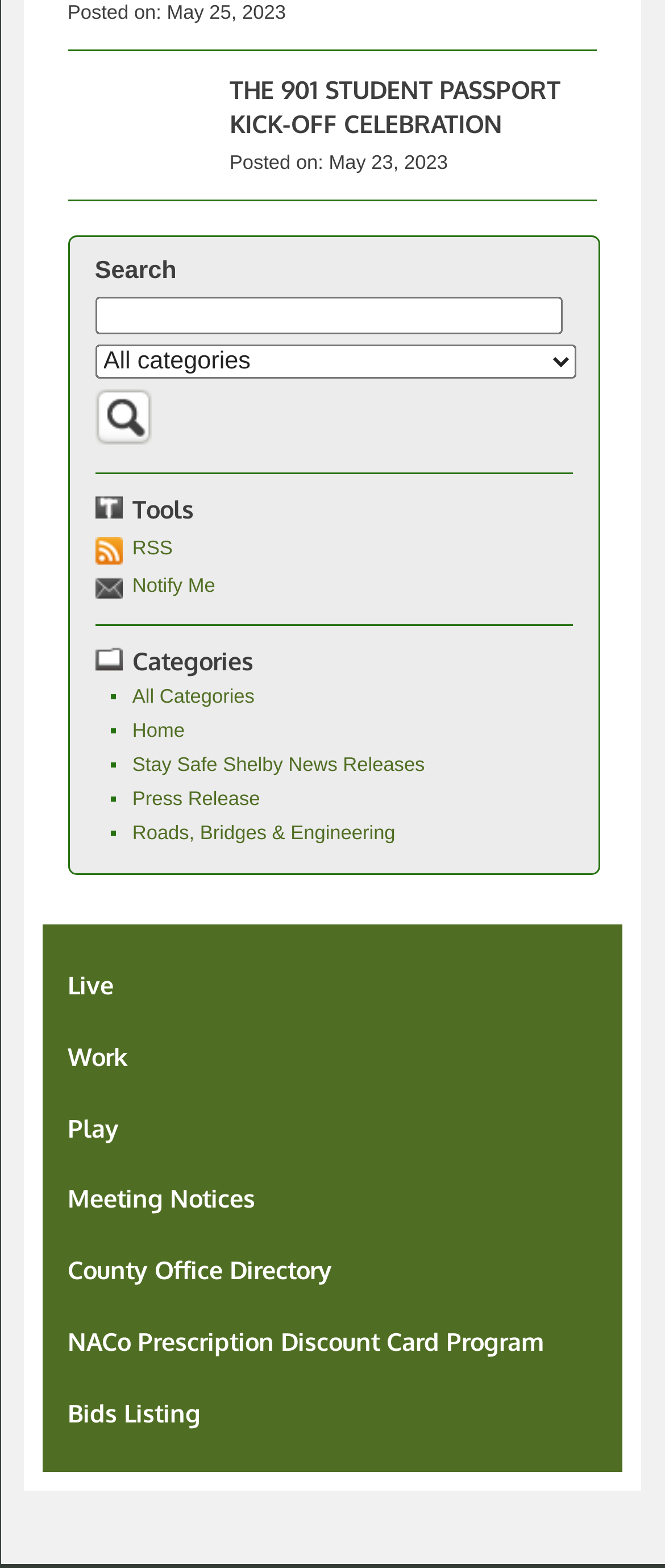Use a single word or phrase to answer the question: 
How many categories are listed?

6